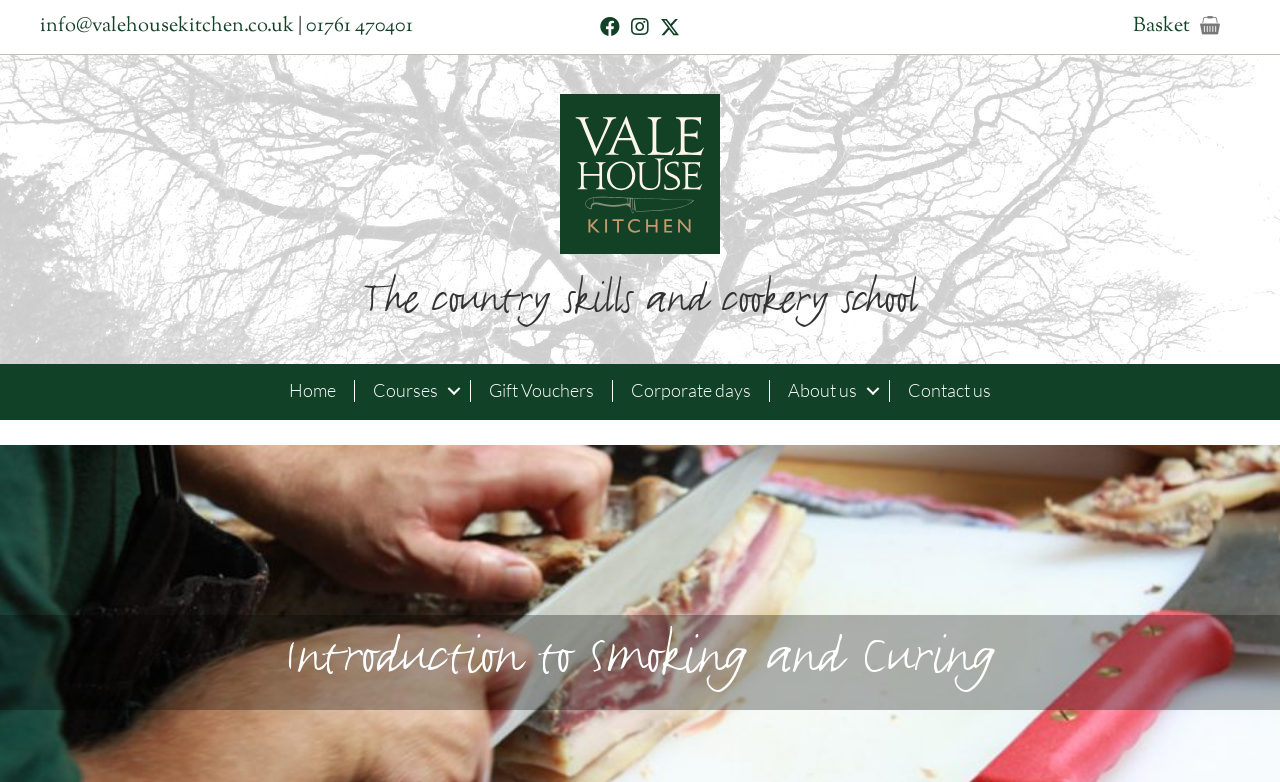Using the information shown in the image, answer the question with as much detail as possible: What social media platforms does Valehouse Kitchen have?

I looked at the top section of the webpage and found three buttons with icons representing Facebook, Instagram, and Twitter. These are common social media platforms, and the presence of these buttons suggests that Valehouse Kitchen has a presence on these platforms.